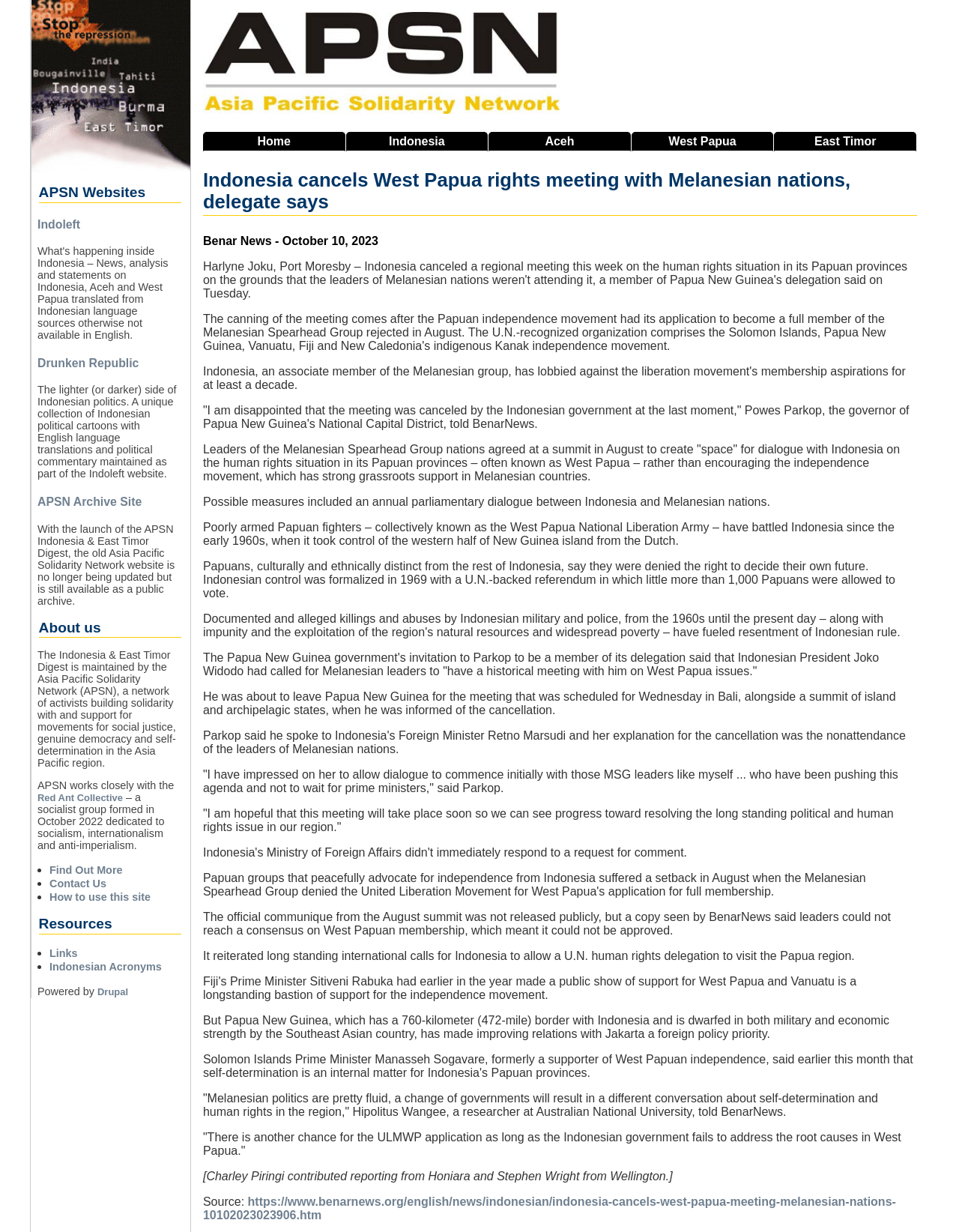Can you specify the bounding box coordinates for the region that should be clicked to fulfill this instruction: "Click on the 'Home' link".

[0.212, 0.107, 0.36, 0.123]